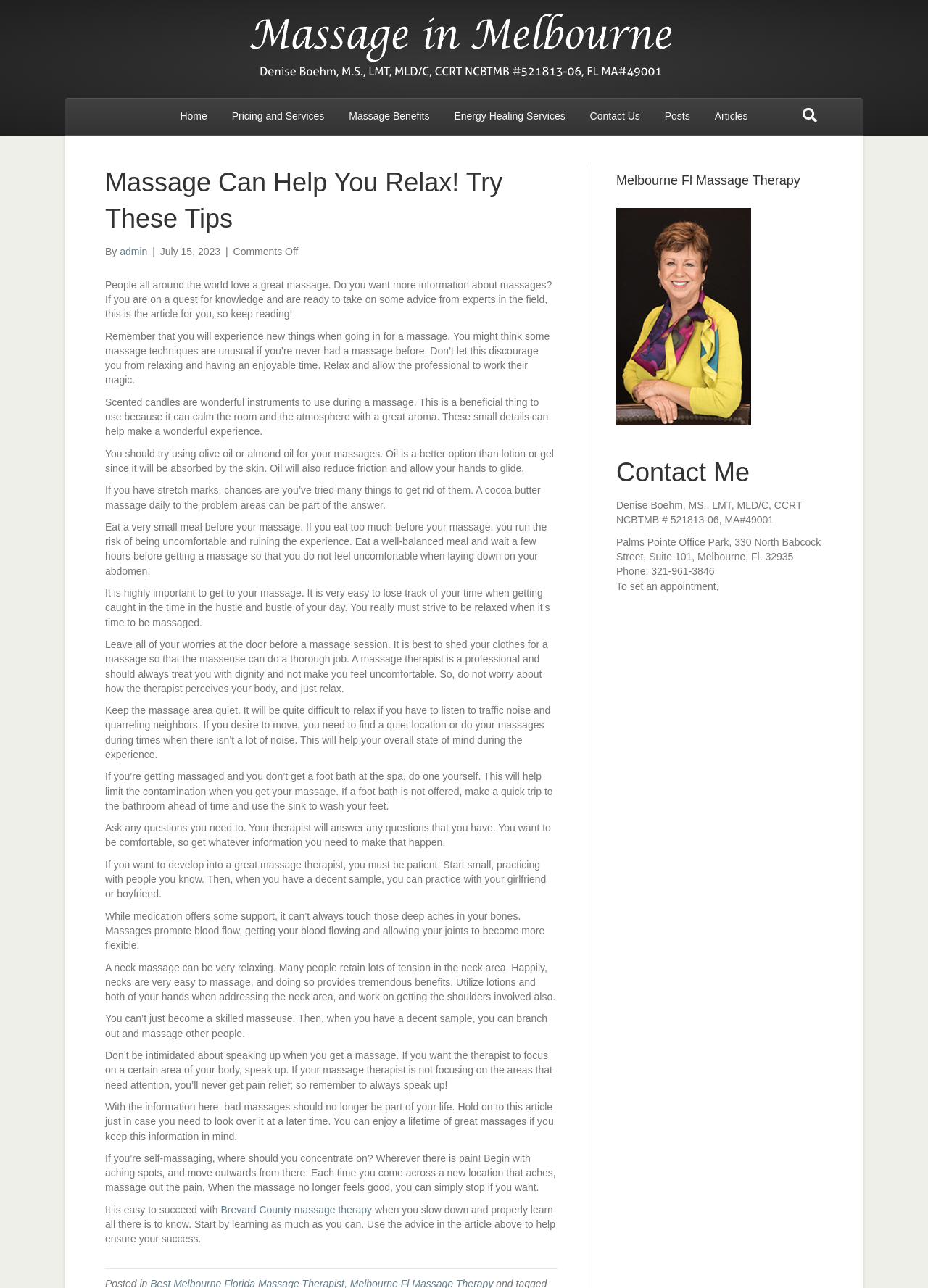What is the name of the massage therapist?
Give a single word or phrase as your answer by examining the image.

Denise Boehm